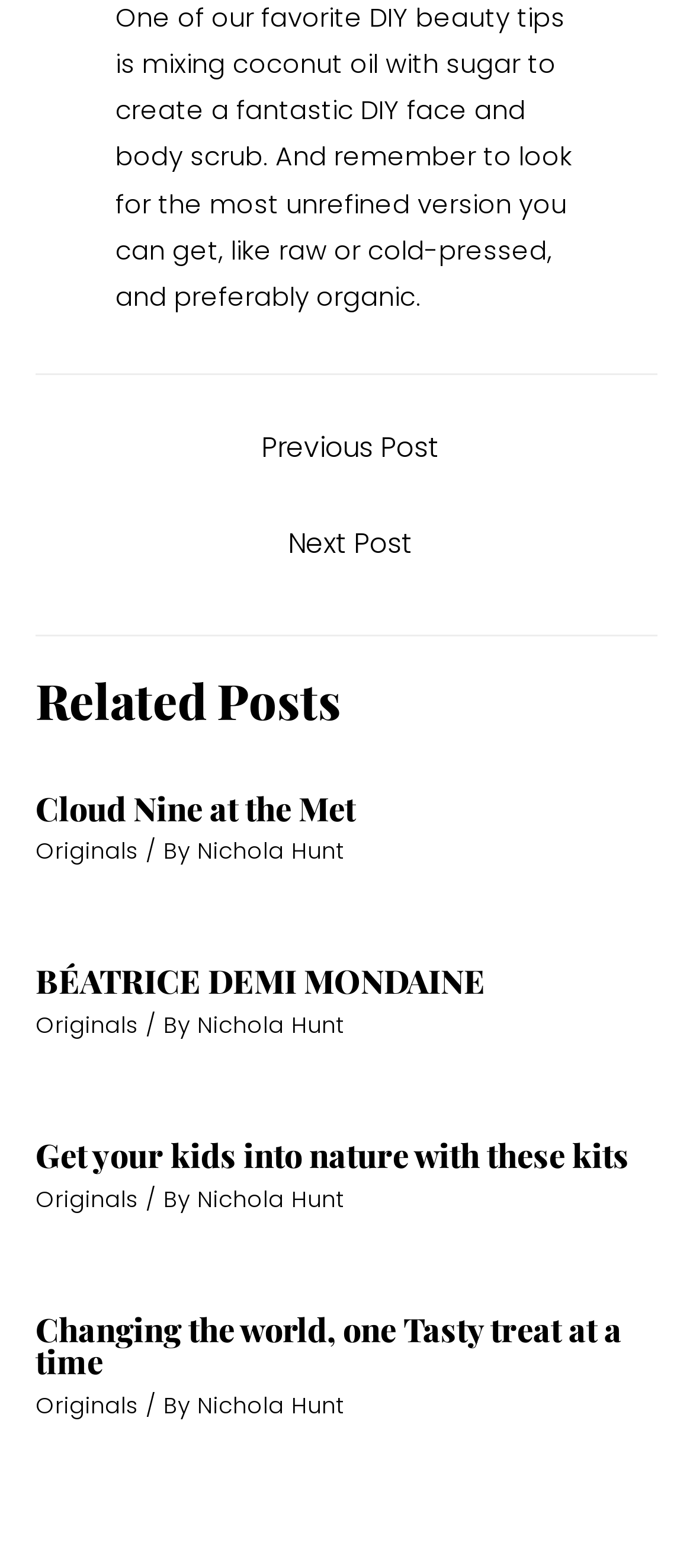Determine the bounding box coordinates of the section to be clicked to follow the instruction: "Click on 'Next Post'". The coordinates should be given as four float numbers between 0 and 1, formatted as [left, top, right, bottom].

[0.056, 0.328, 0.954, 0.369]